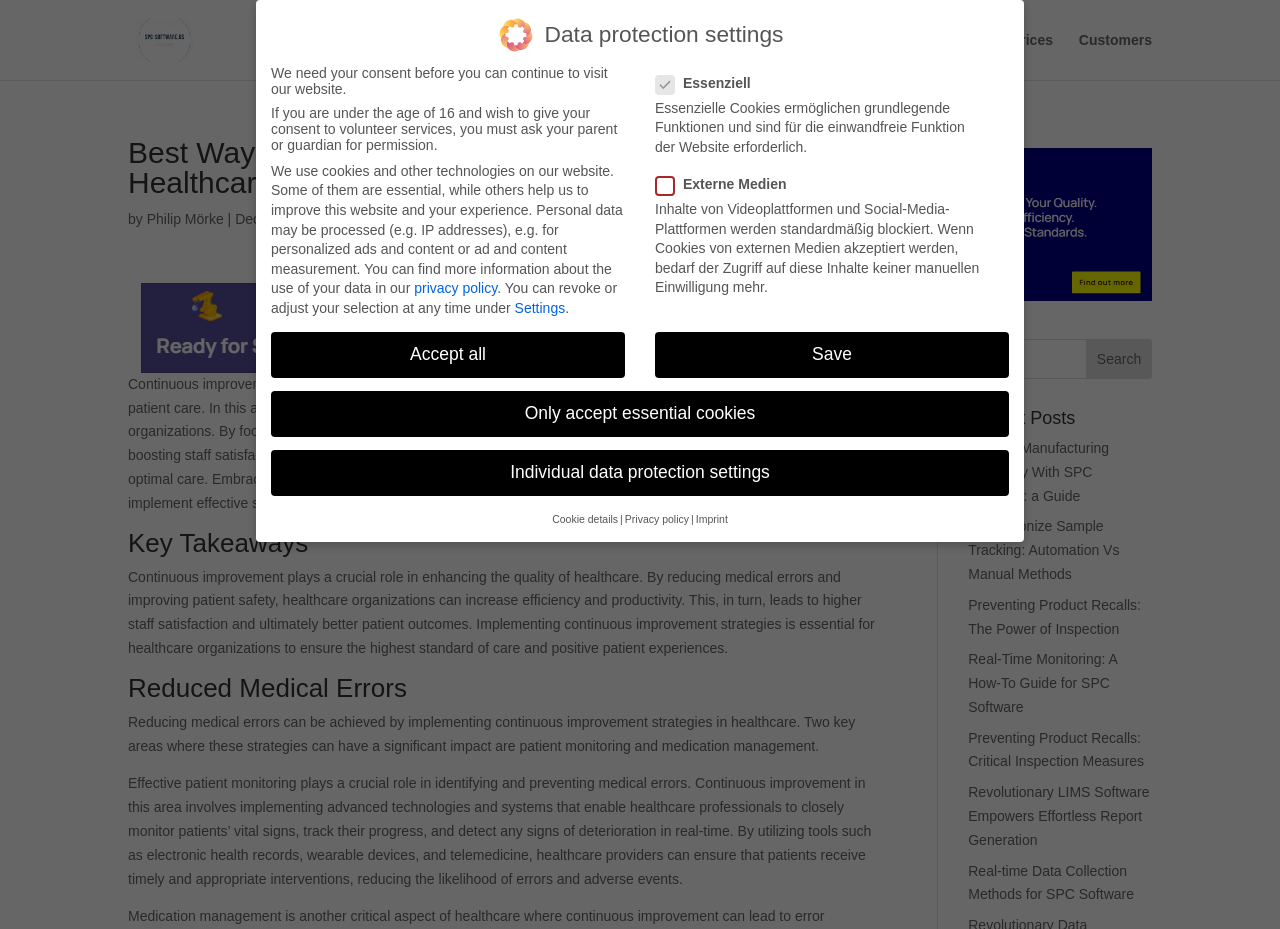What is one way to reduce medical errors in healthcare?
Using the image provided, answer with just one word or phrase.

Effective patient monitoring